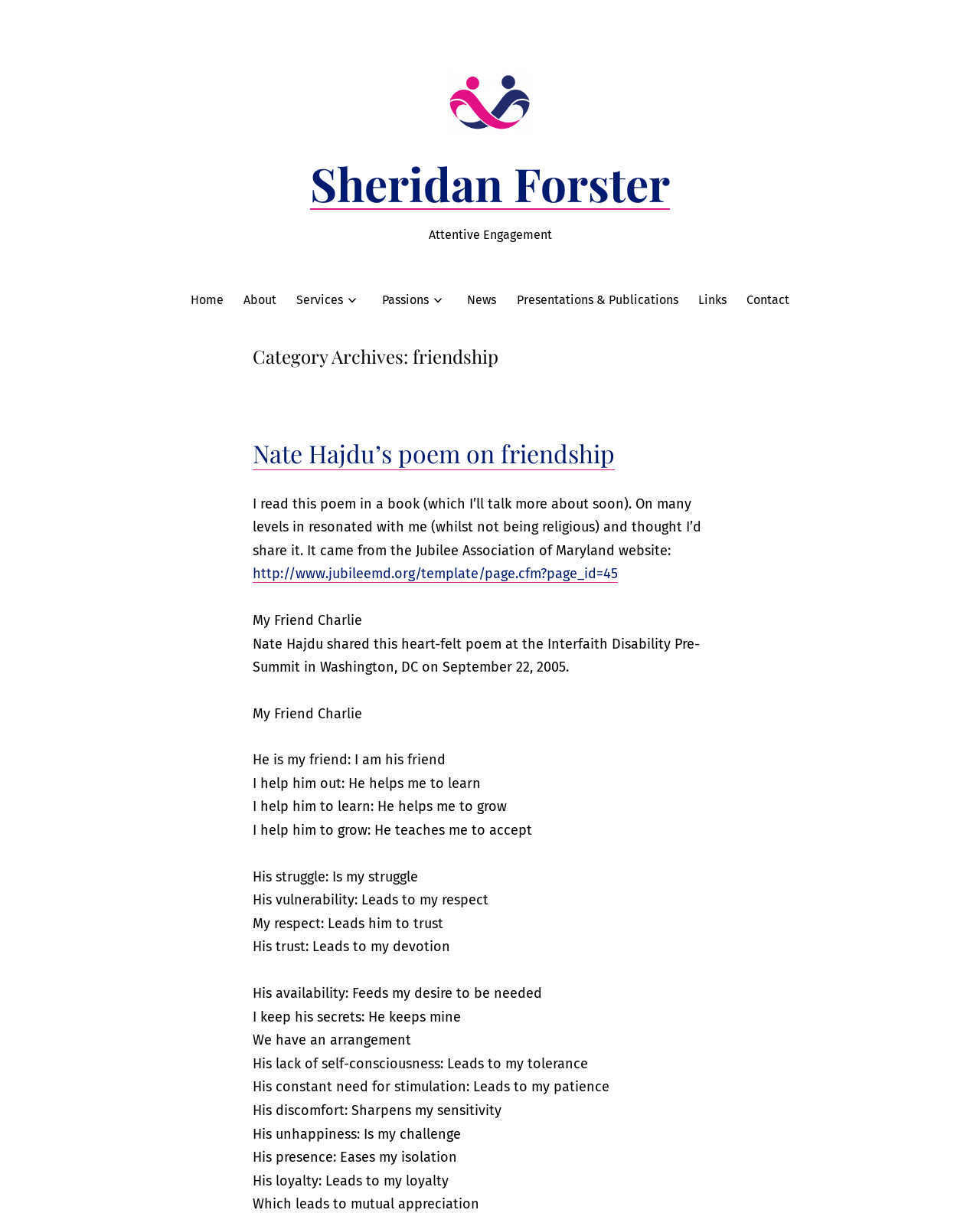Please locate the bounding box coordinates of the element that should be clicked to complete the given instruction: "Explore the 'About' page".

[0.248, 0.237, 0.282, 0.255]